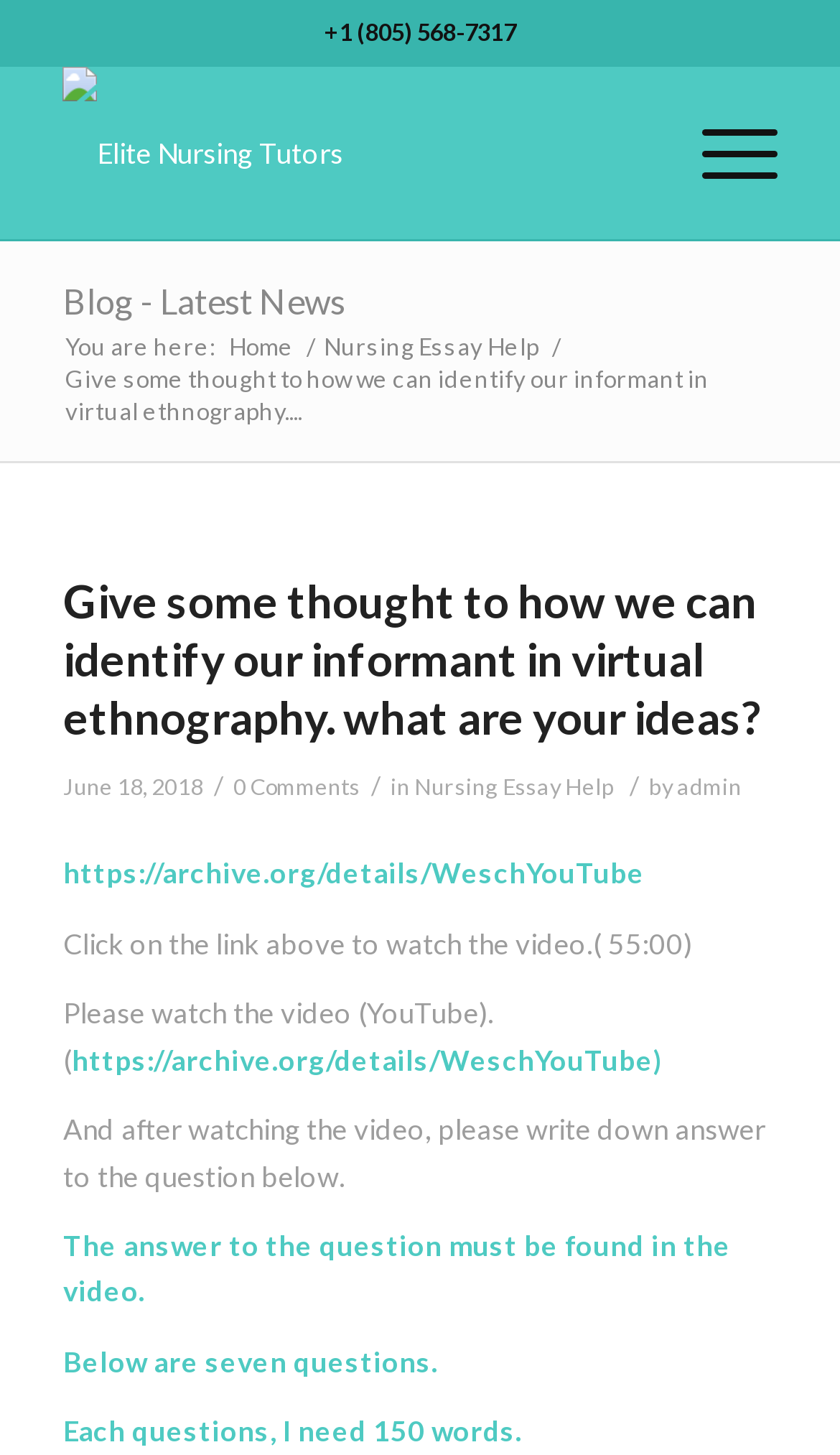Can you find the bounding box coordinates for the element that needs to be clicked to execute this instruction: "Go to the Nursing Essay Help page"? The coordinates should be given as four float numbers between 0 and 1, i.e., [left, top, right, bottom].

[0.378, 0.226, 0.649, 0.248]